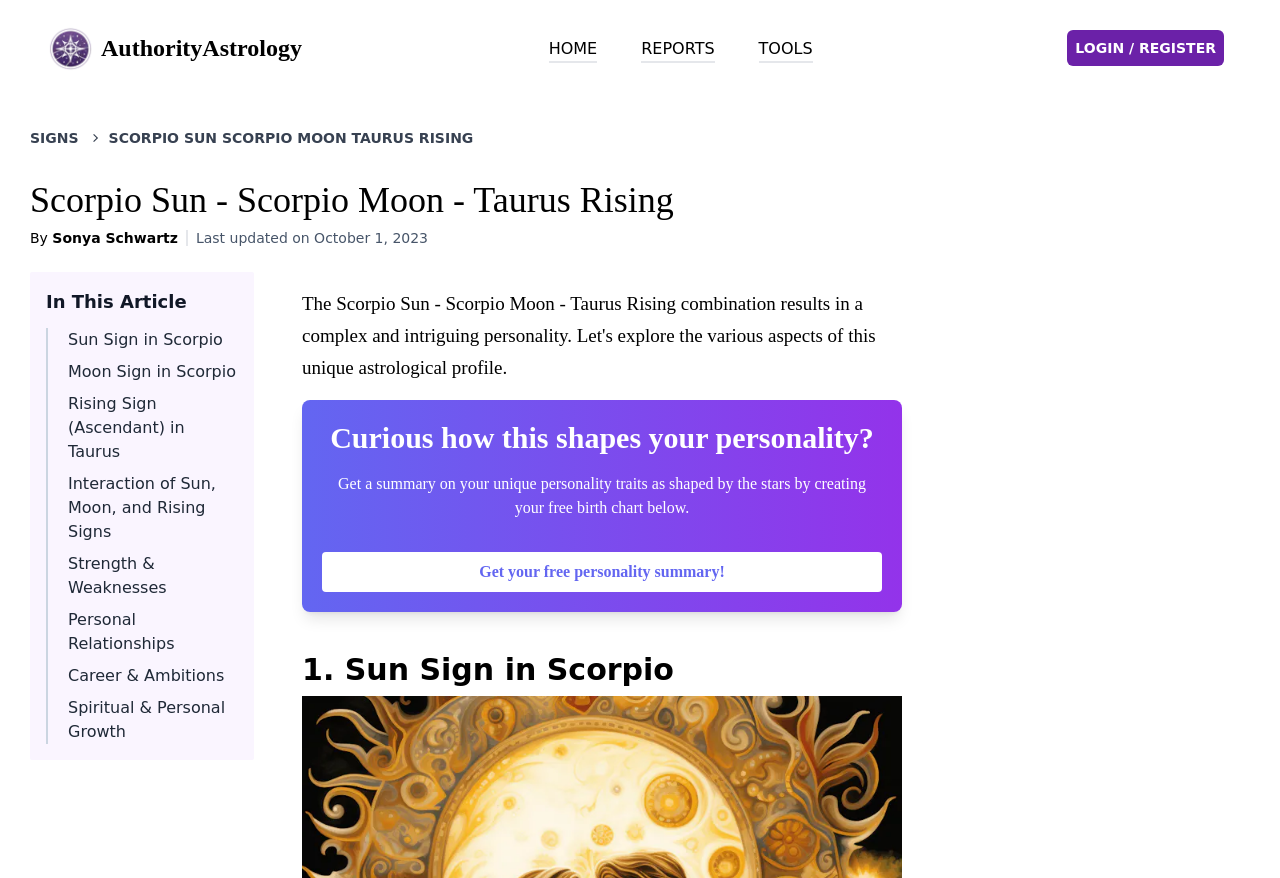Could you highlight the region that needs to be clicked to execute the instruction: "login or register"?

[0.834, 0.034, 0.956, 0.075]